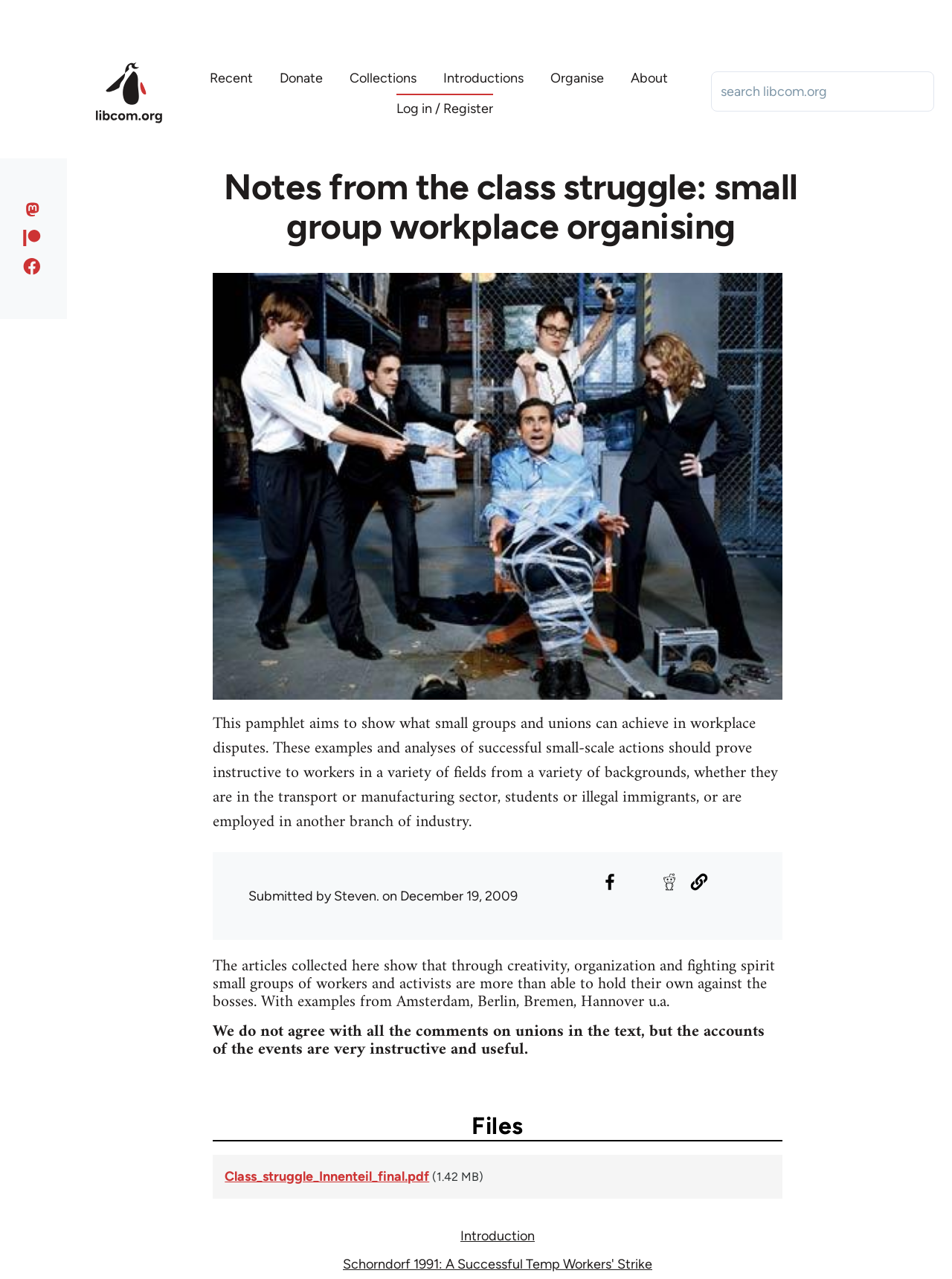Based on the image, please respond to the question with as much detail as possible:
What is the file format of the downloadable file?

The downloadable file 'Class_struggle_Innenteil_final.pdf' is in PDF format, as indicated by the file extension '.pdf'.